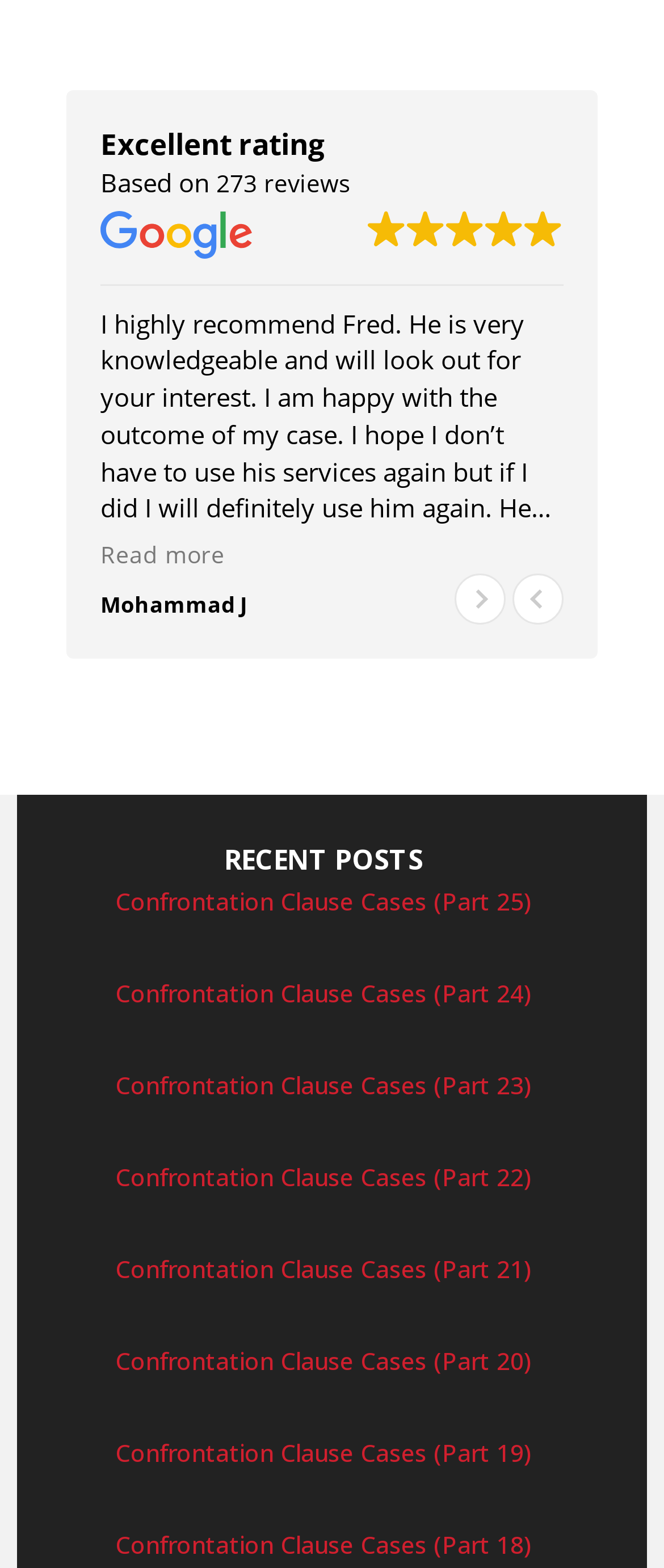Can you find the bounding box coordinates of the area I should click to execute the following instruction: "Click the Next review button"?

[0.685, 0.366, 0.762, 0.399]